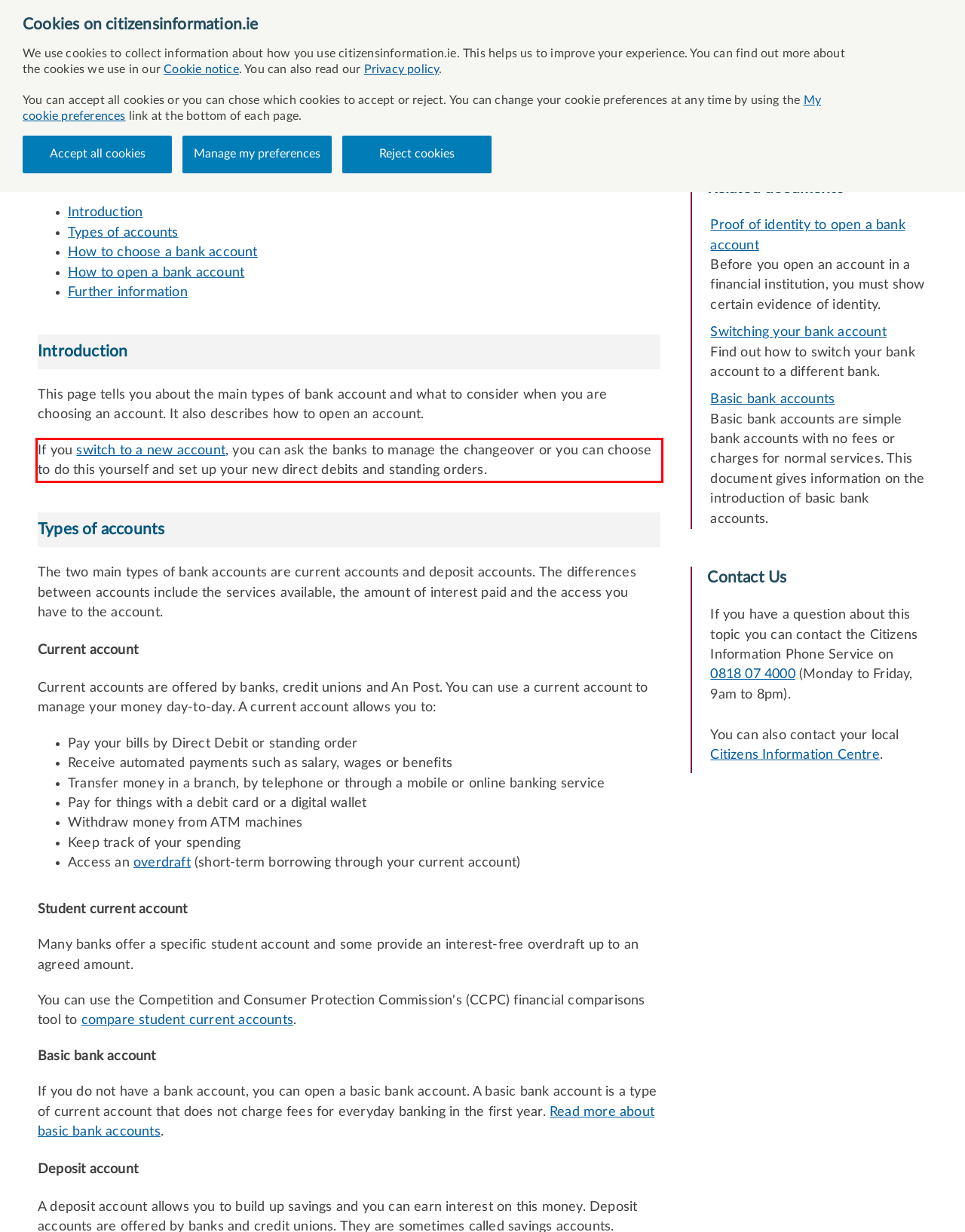With the given screenshot of a webpage, locate the red rectangle bounding box and extract the text content using OCR.

If you switch to a new account, you can ask the banks to manage the changeover or you can choose to do this yourself and set up your new direct debits and standing orders.